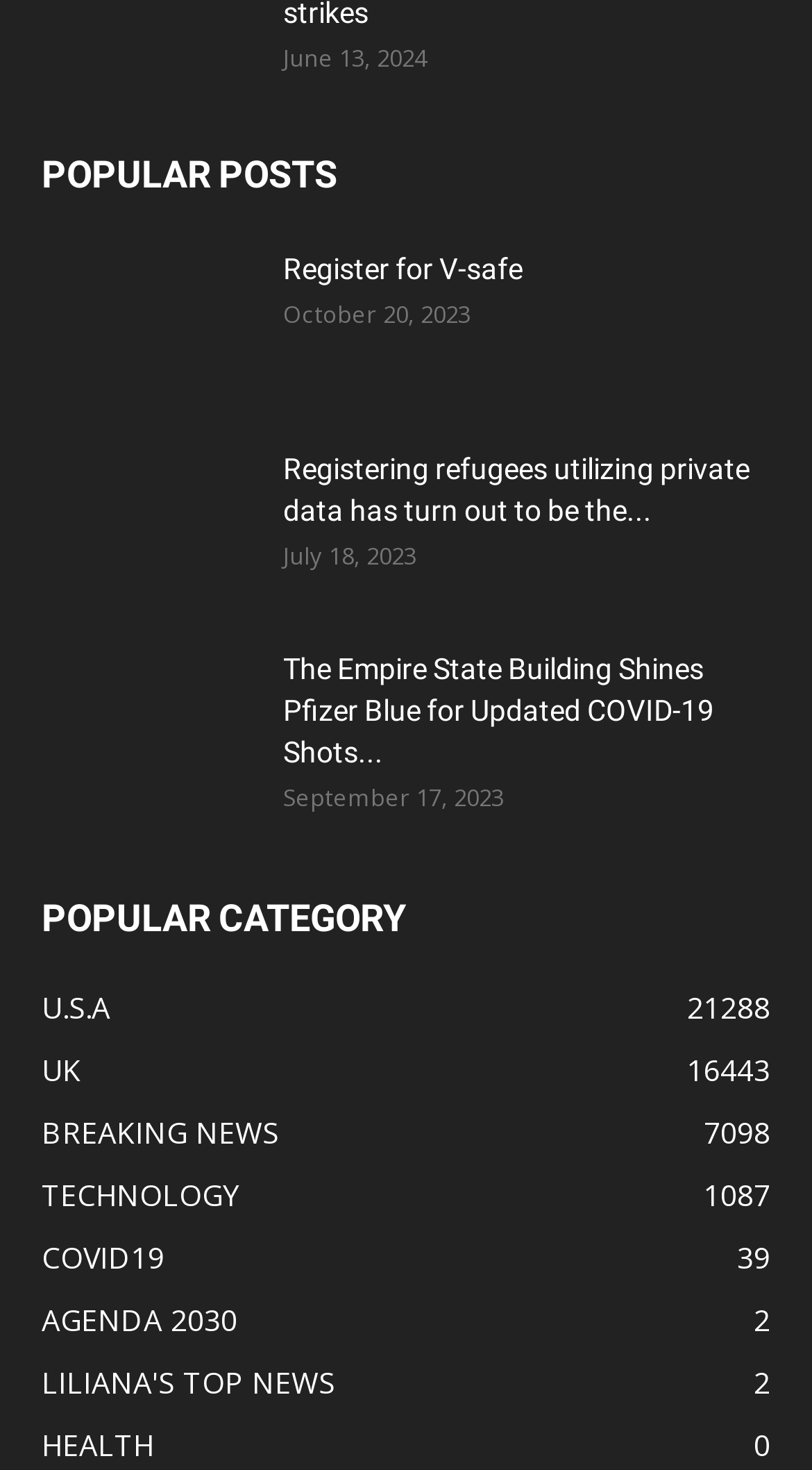Answer the question below using just one word or a short phrase: 
How many popular categories are listed?

7